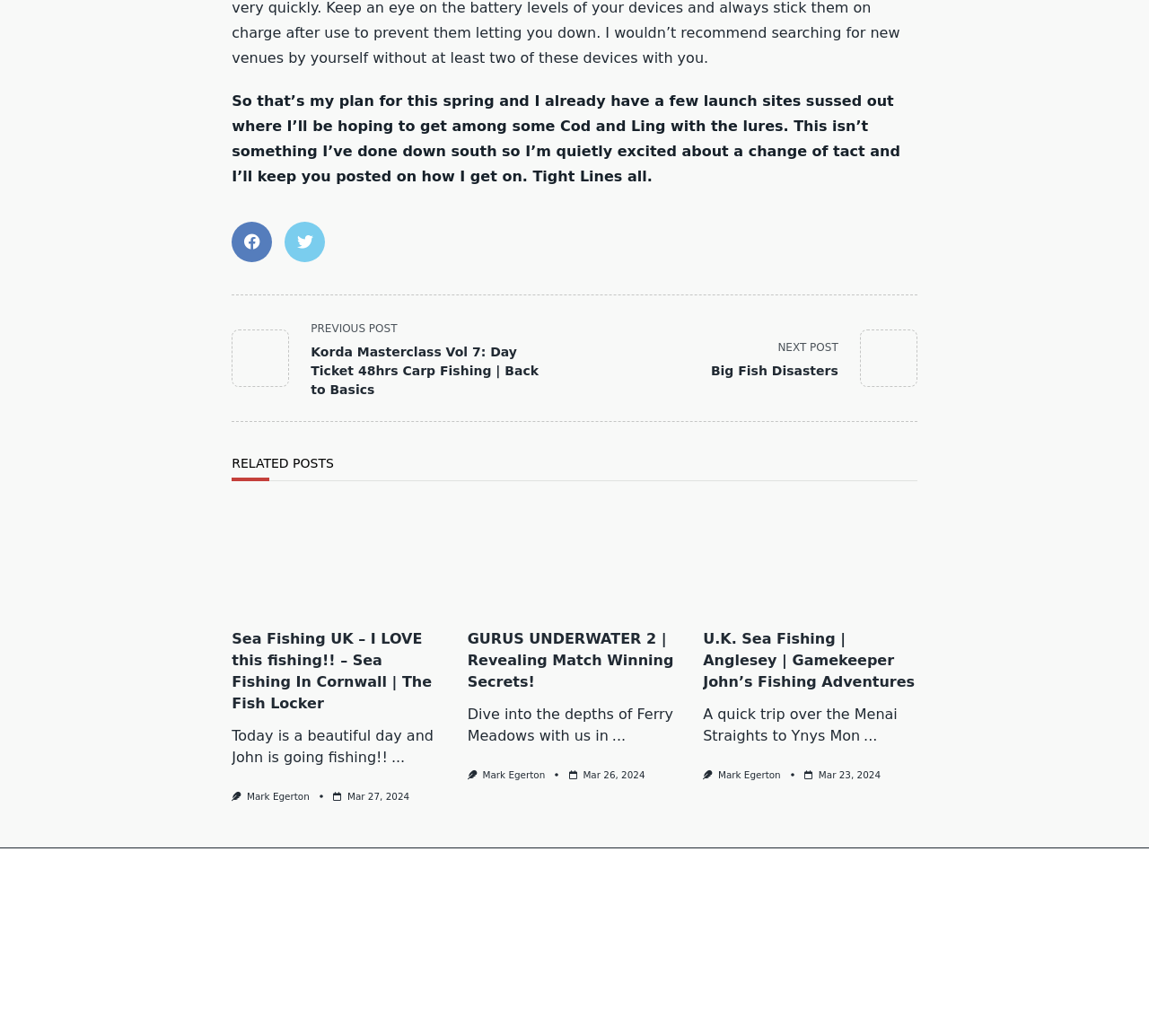Locate the bounding box coordinates of the element to click to perform the following action: 'Click on the previous post link'. The coordinates should be given as four float values between 0 and 1, in the form of [left, top, right, bottom].

[0.202, 0.306, 0.5, 0.385]